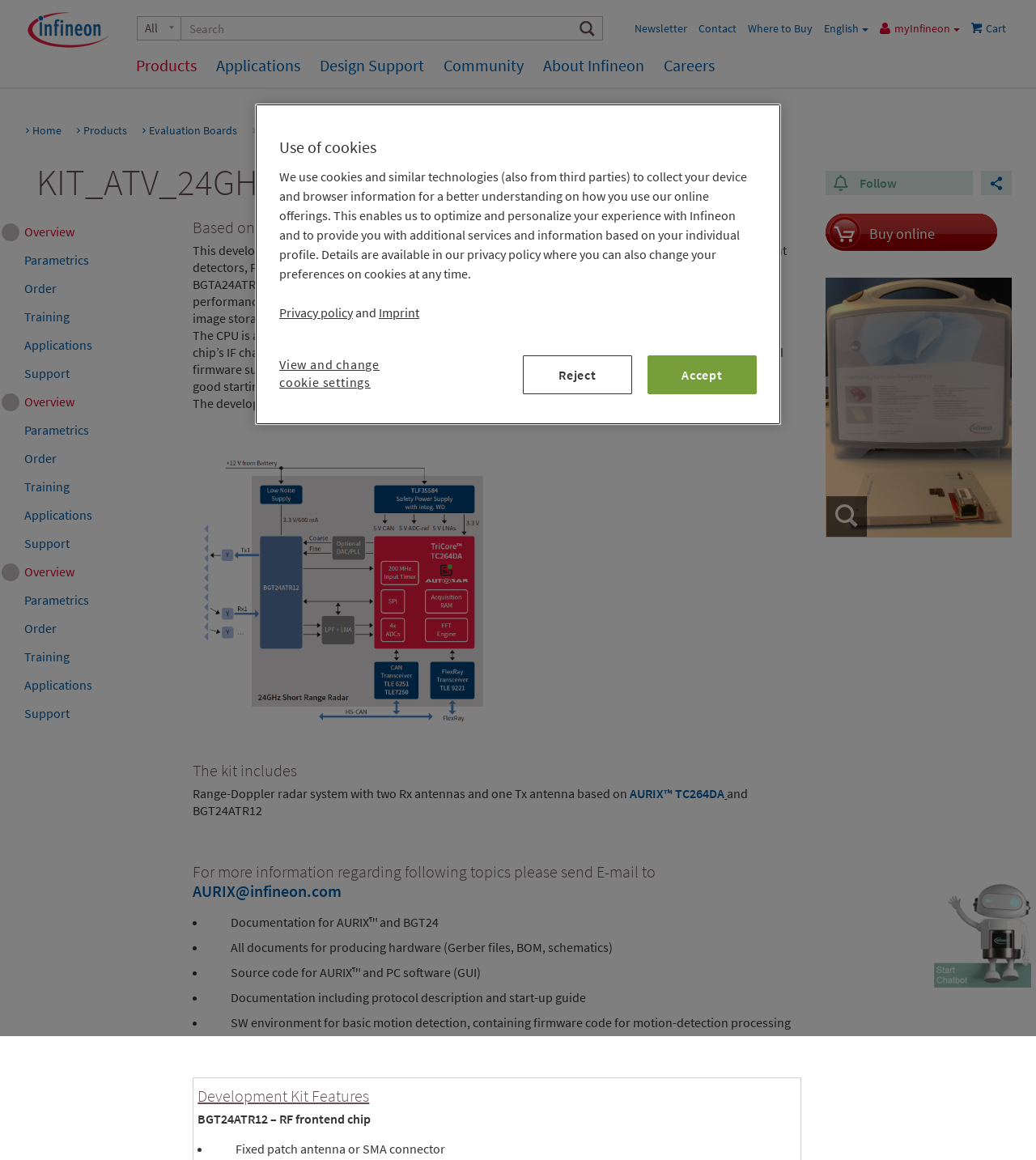Determine the bounding box coordinates for the region that must be clicked to execute the following instruction: "Click on the Infineon Technologies logo".

[0.027, 0.01, 0.105, 0.042]